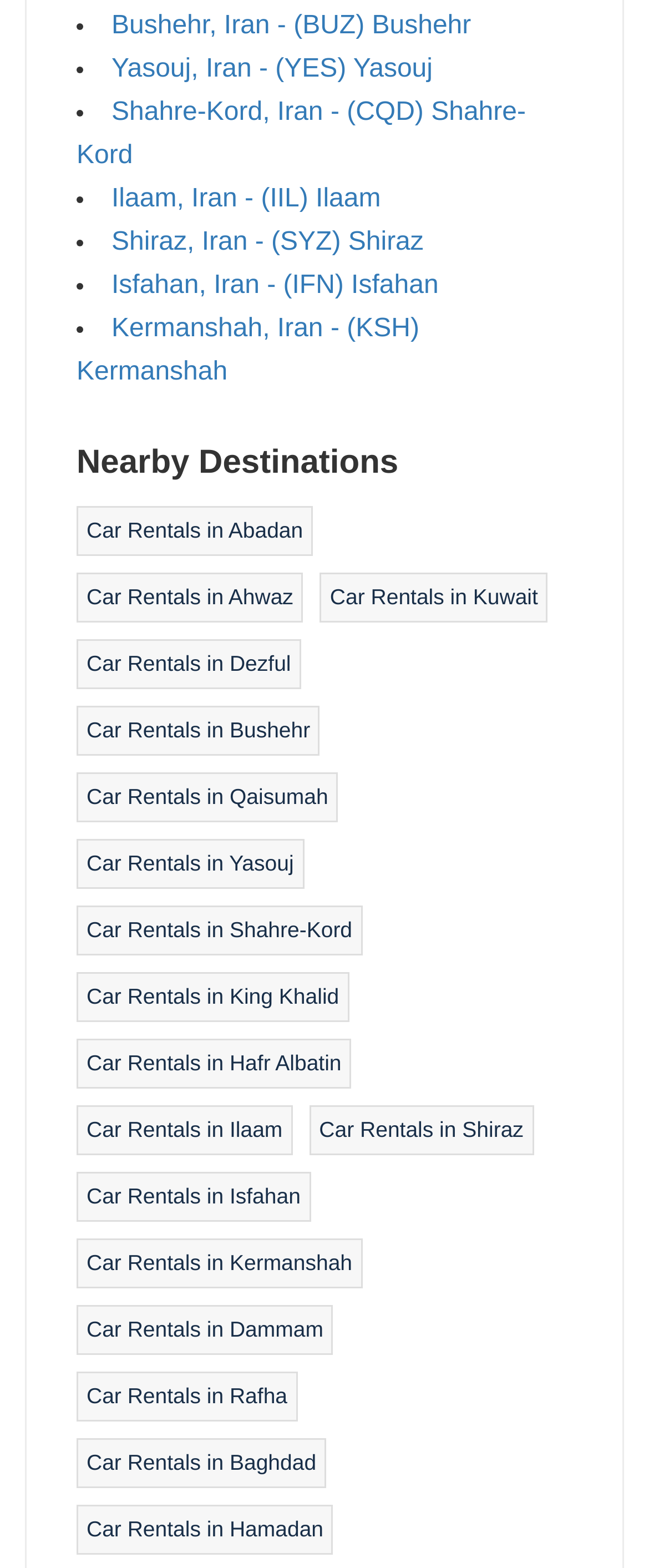How many Iranian cities are listed for car rentals?
Answer with a single word or short phrase according to what you see in the image.

11